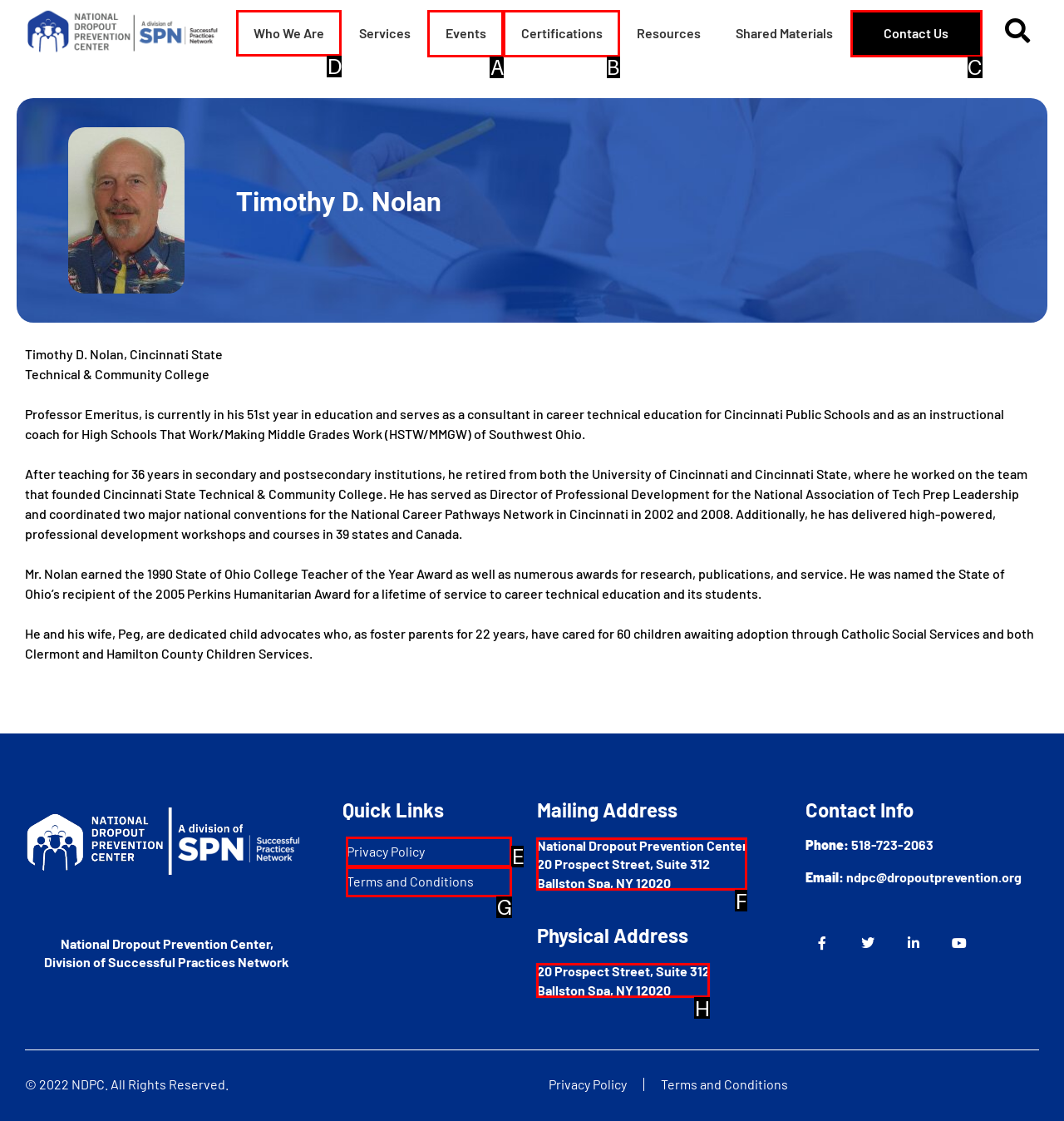Identify the letter of the UI element I need to click to carry out the following instruction: Click Who We Are

D